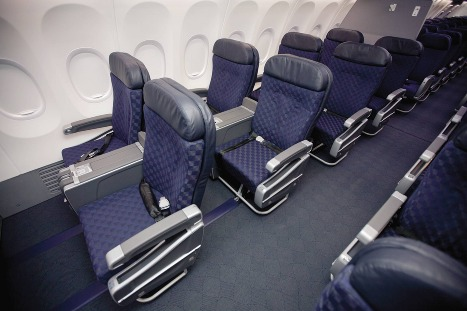What is the color of the seats?
Please use the image to deliver a detailed and complete answer.

The caption describes the seating arrangement as featuring plush, dark blue upholstered seats with padded headrests, which provides the information about the color of the seats.